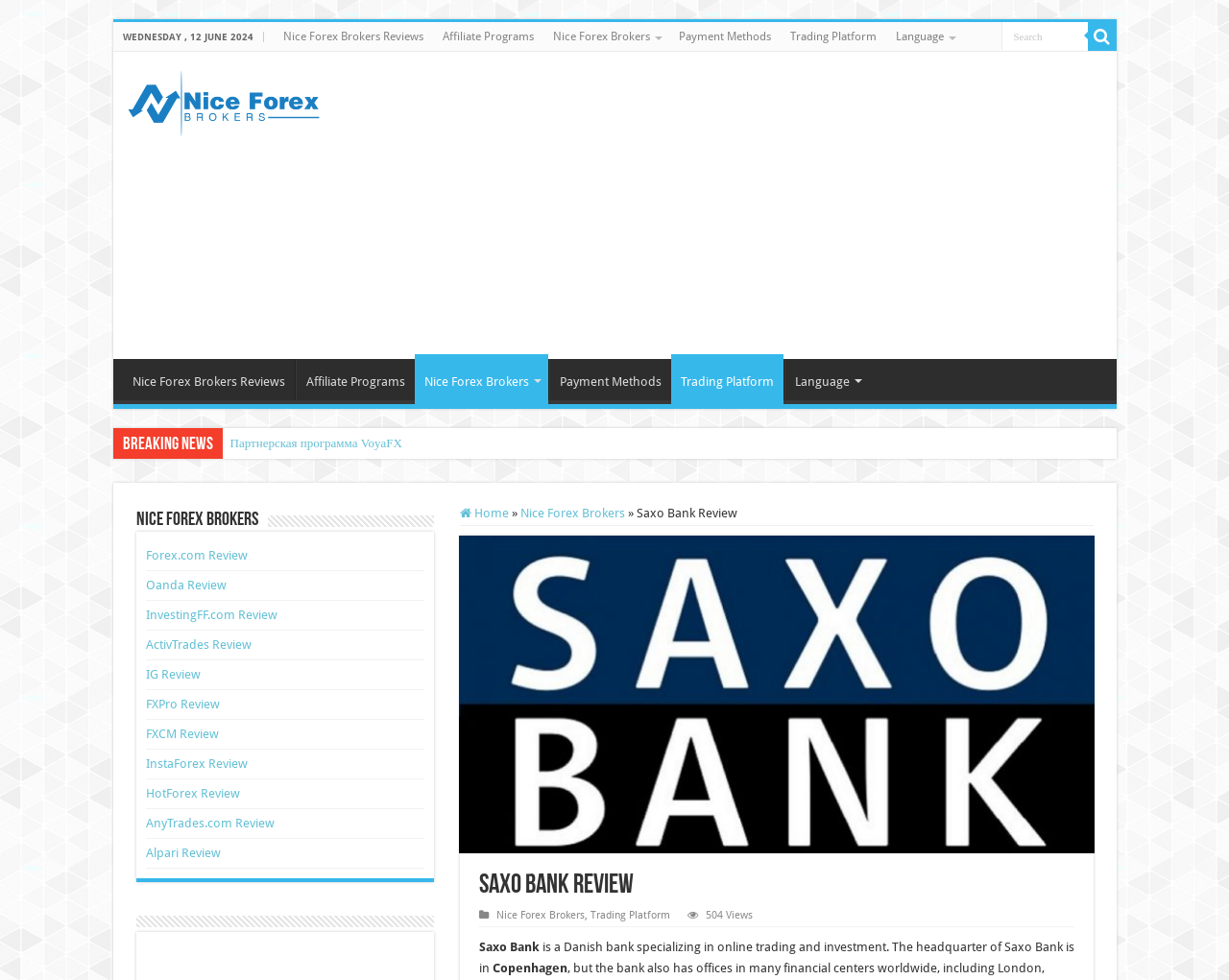Identify the bounding box coordinates of the section that should be clicked to achieve the task described: "Visit Forex.com Review".

[0.118, 0.559, 0.201, 0.574]